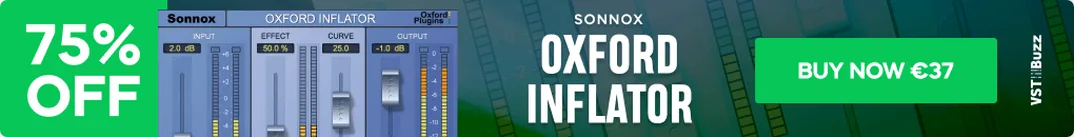Please provide a comprehensive answer to the question based on the screenshot: What audio parameters are represented in the interface?

The interface displayed within the advertisement features a series of sliders and meters that represent various audio parameters, including Input, Effect, Curve, and Output settings, which are essential for audio enhancement and production.